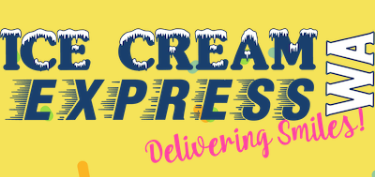Provide a thorough description of the image.

The image features the vibrant logo of "Ice Cream Express WA" against a cheerful yellow background. The bold typography emphasizes the name "ICE CREAM EXPRESS," with a whimsical, frosty design on top, conveying a sense of fun and refreshment. The addition of "WA" signifies its presence in Washington. Below, the slogan "Delivering Smiles!" is playfully scripted in pink, reinforcing the joyful experience that the ice cream truck aims to provide. This lively visual perfectly encapsulates the spirit of an exciting ice cream venture, inviting customers to indulge in delightful treats.